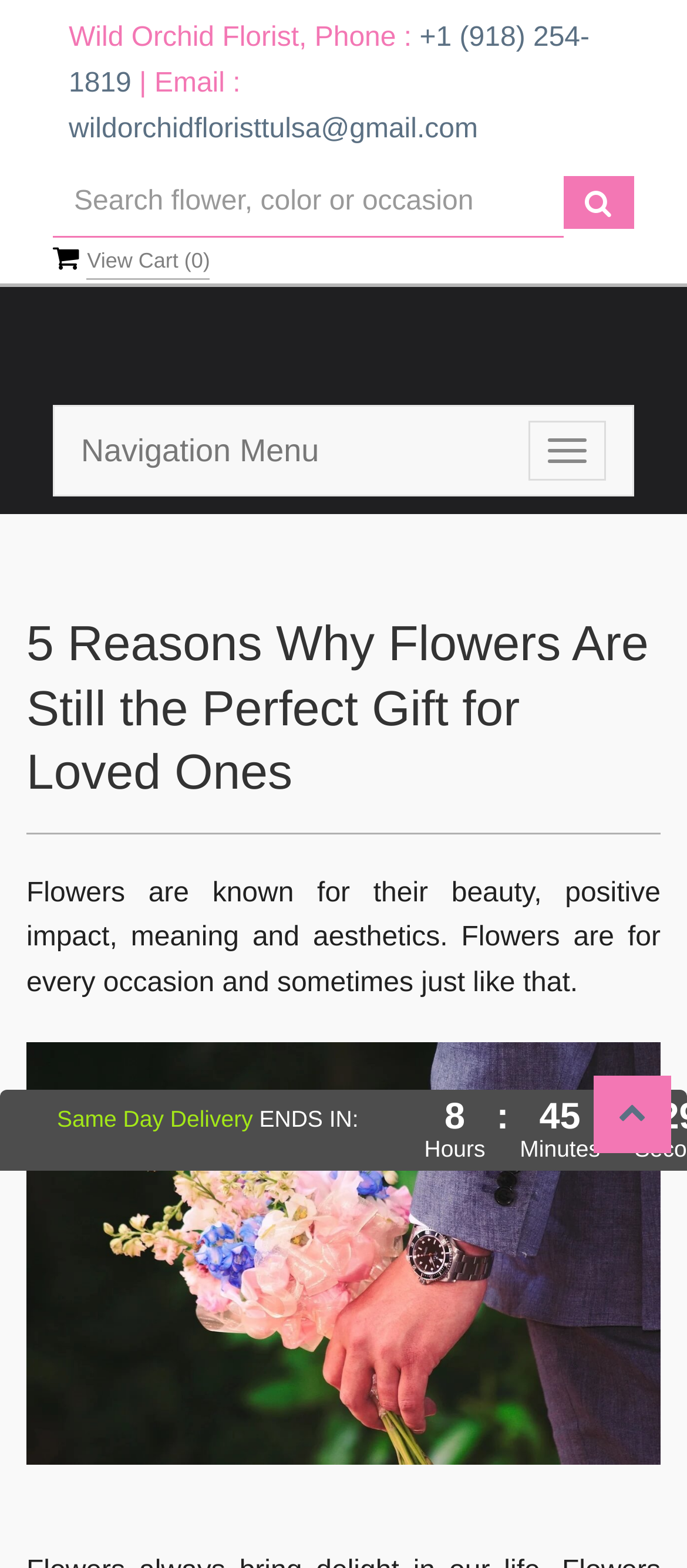Provide an in-depth description of the elements and layout of the webpage.

The webpage appears to be a florist's website, with a focus on promoting flowers as a perfect gift for loved ones. At the top left, there is a header section with the florist's name, "Wild Orchid Florist", along with their phone number and email address. 

Below the header, there is a search bar with a button, allowing users to input text and perform a search. To the right of the search bar, there is a "View Cart" section with a counter in parentheses.

The main content of the webpage is divided into sections. The first section is a heading that reads "5 Reasons Why Flowers Are Still the Perfect Gift for Loved Ones". Below the heading, there is a paragraph of text that describes the beauty and significance of flowers. 

Underneath the text, there is a large image that takes up most of the width of the page. To the right of the image, there is a link with a clock icon, and below it, there is a section with information about same-day delivery, including a countdown timer with hours and minutes remaining.

At the top right corner, there is a navigation menu button that can be toggled to reveal more options.